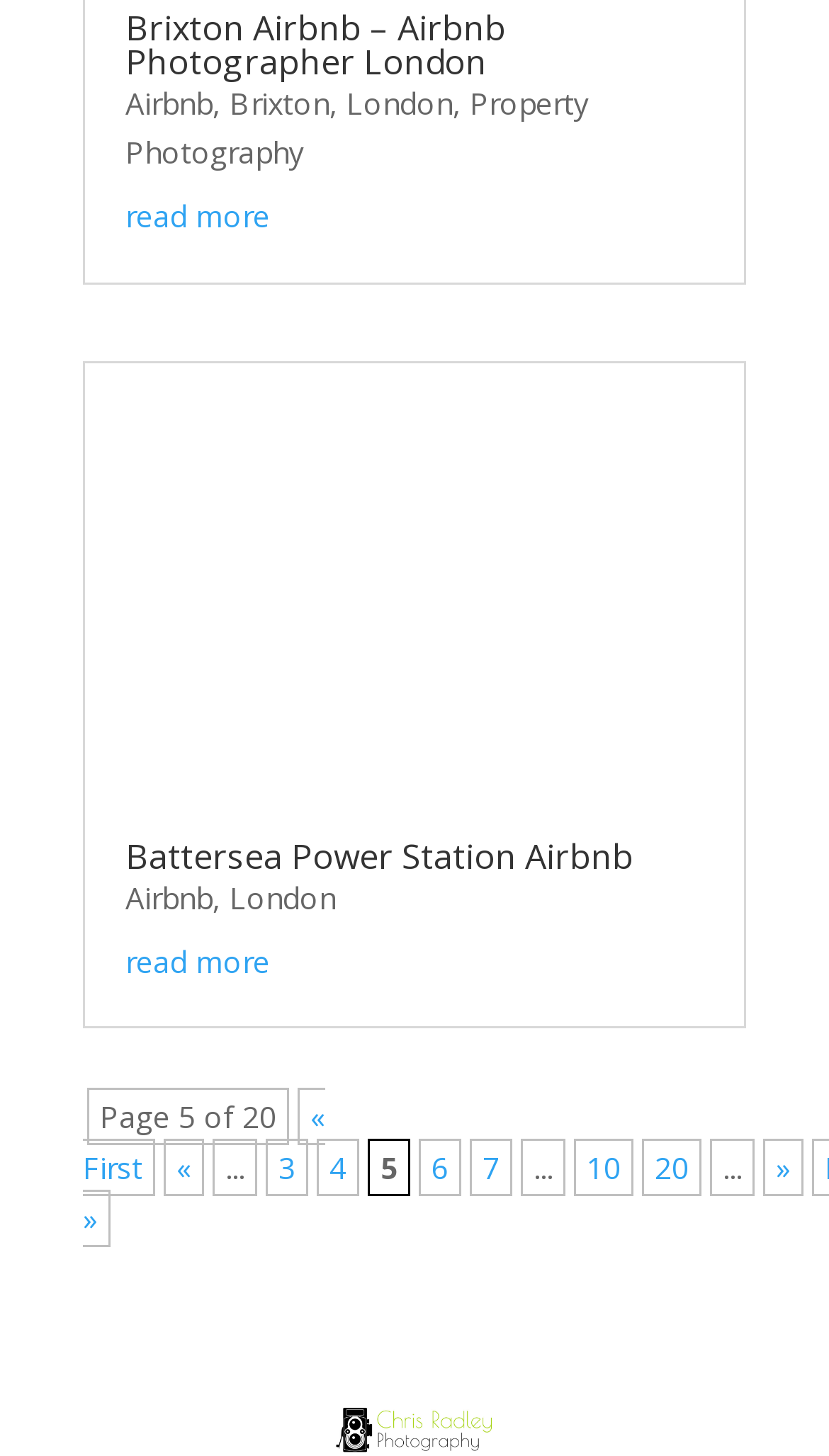What is the current page number?
Based on the screenshot, give a detailed explanation to answer the question.

The webpage has a static text 'Page 5 of 20' which indicates that the current page number is 5.